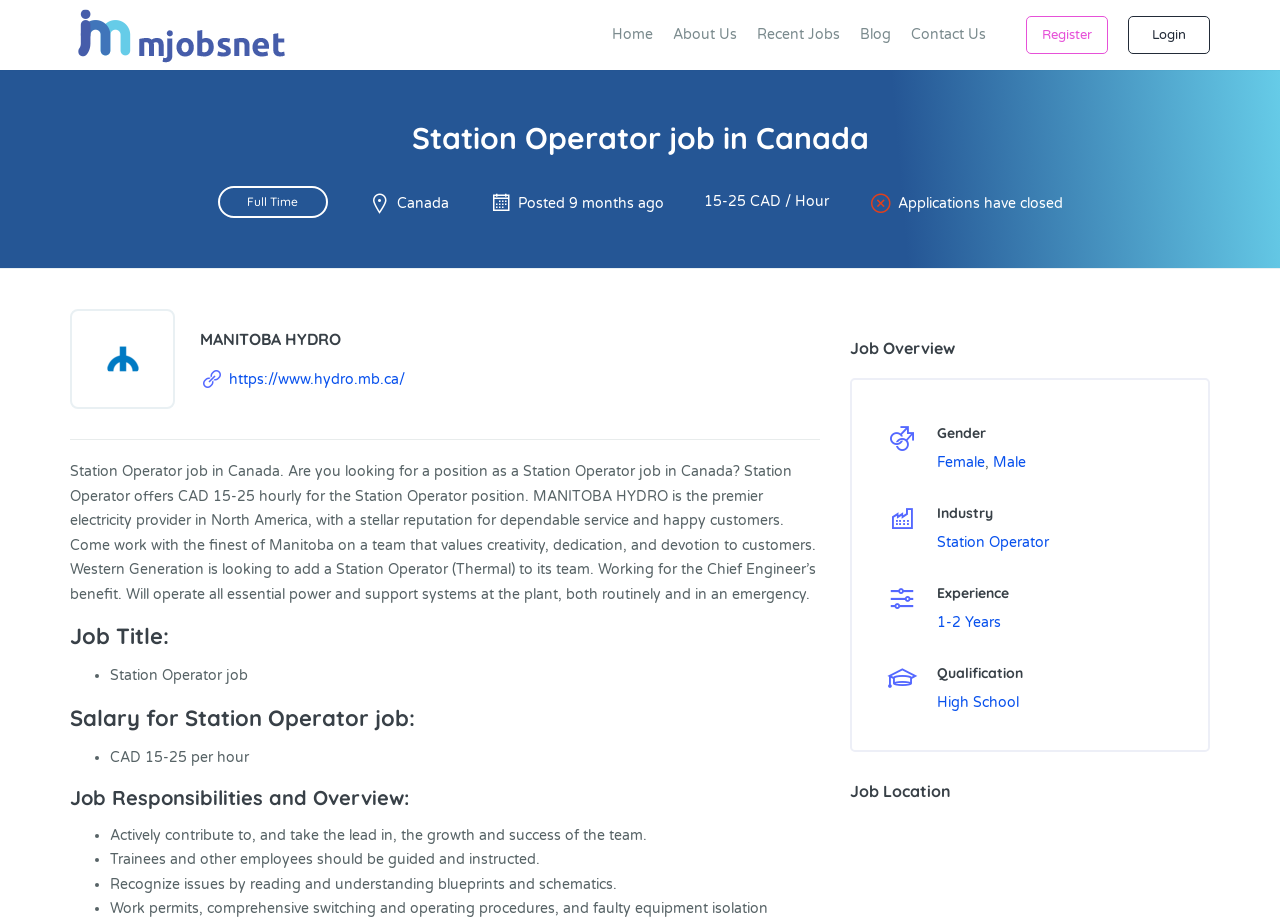Determine the bounding box coordinates of the UI element described by: "https://www.hydro.mb.ca/".

[0.156, 0.394, 0.316, 0.426]